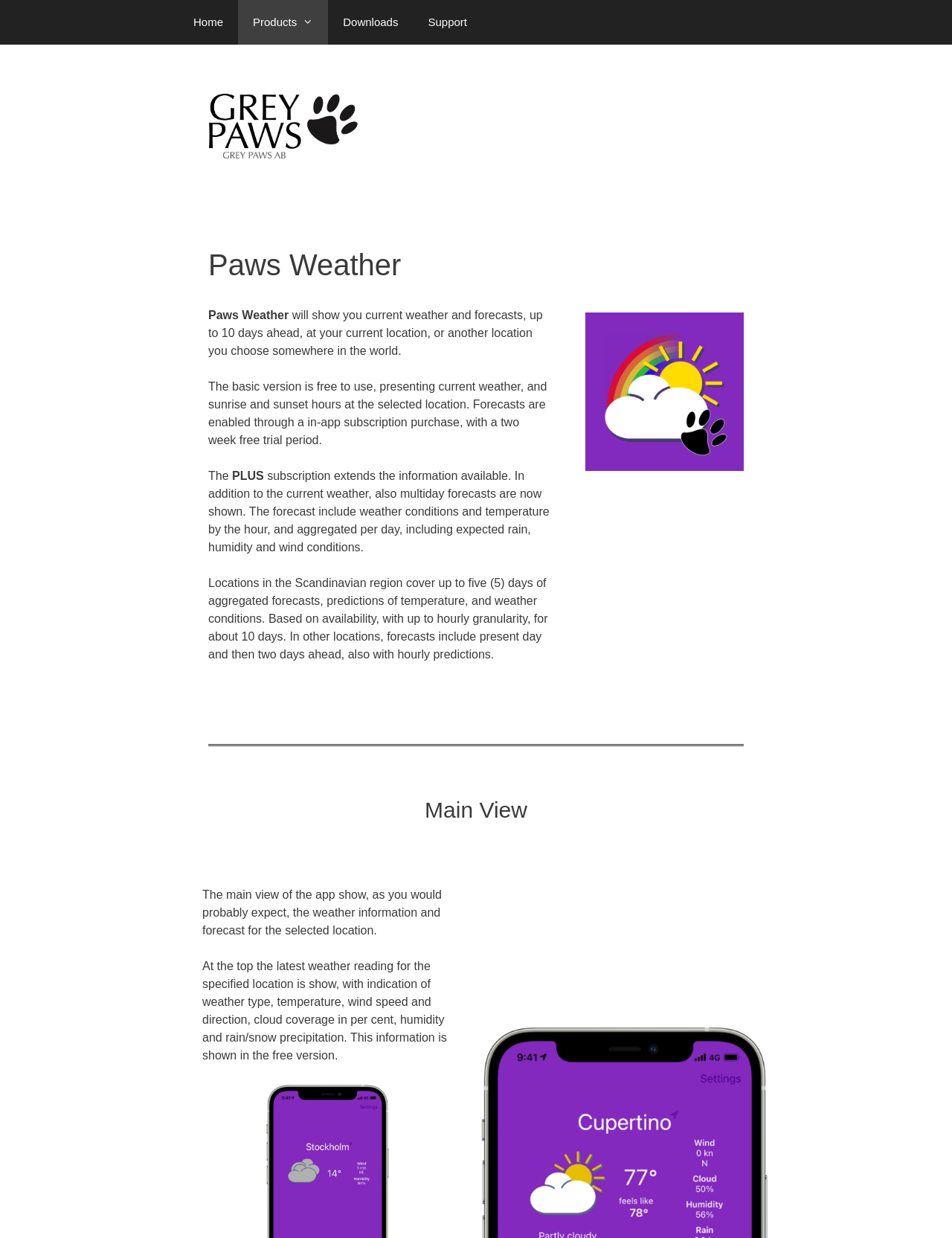What is the name of the weather app?
Using the visual information, reply with a single word or short phrase.

Paws Weather